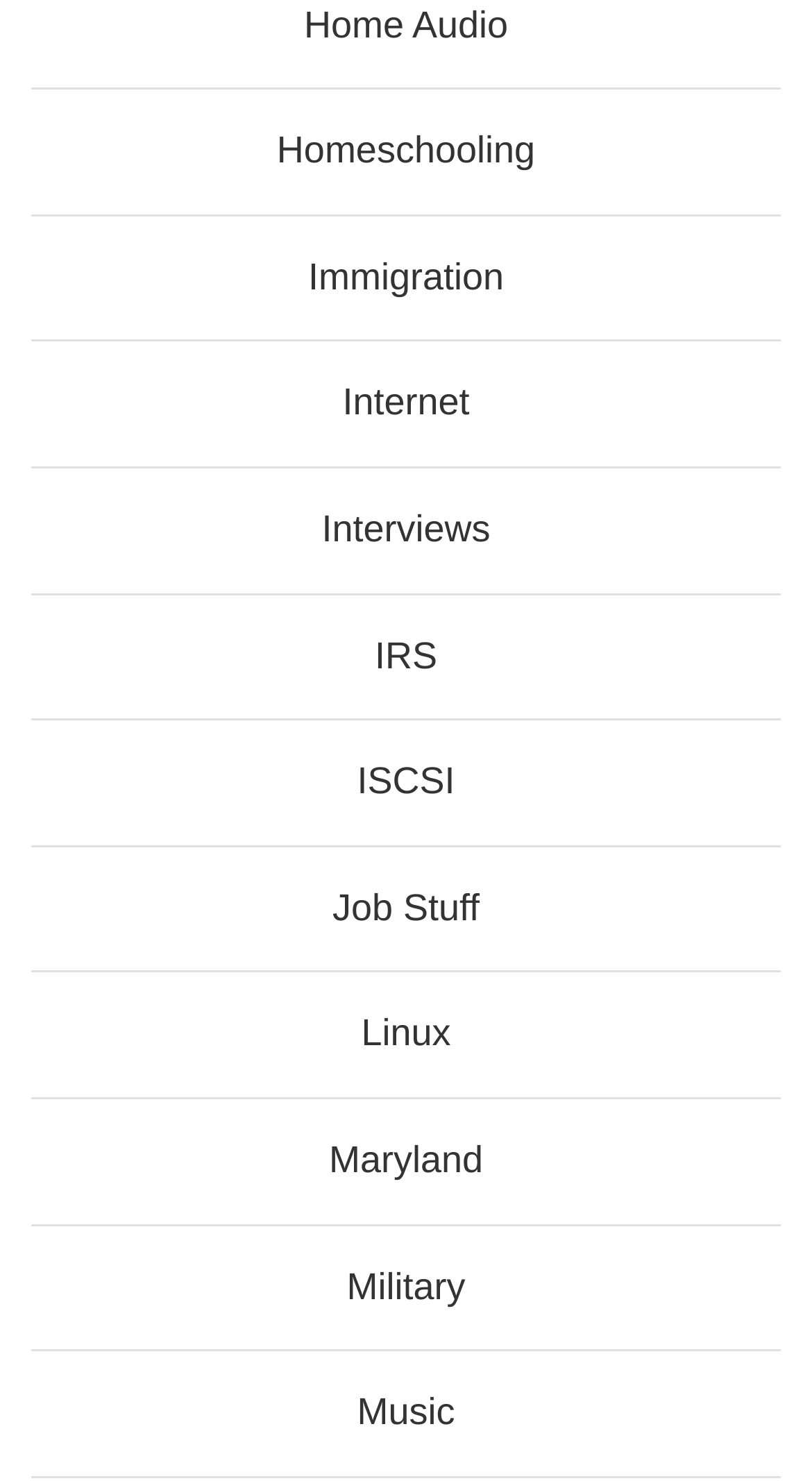Is there a link related to education?
Give a single word or phrase as your answer by examining the image.

Yes